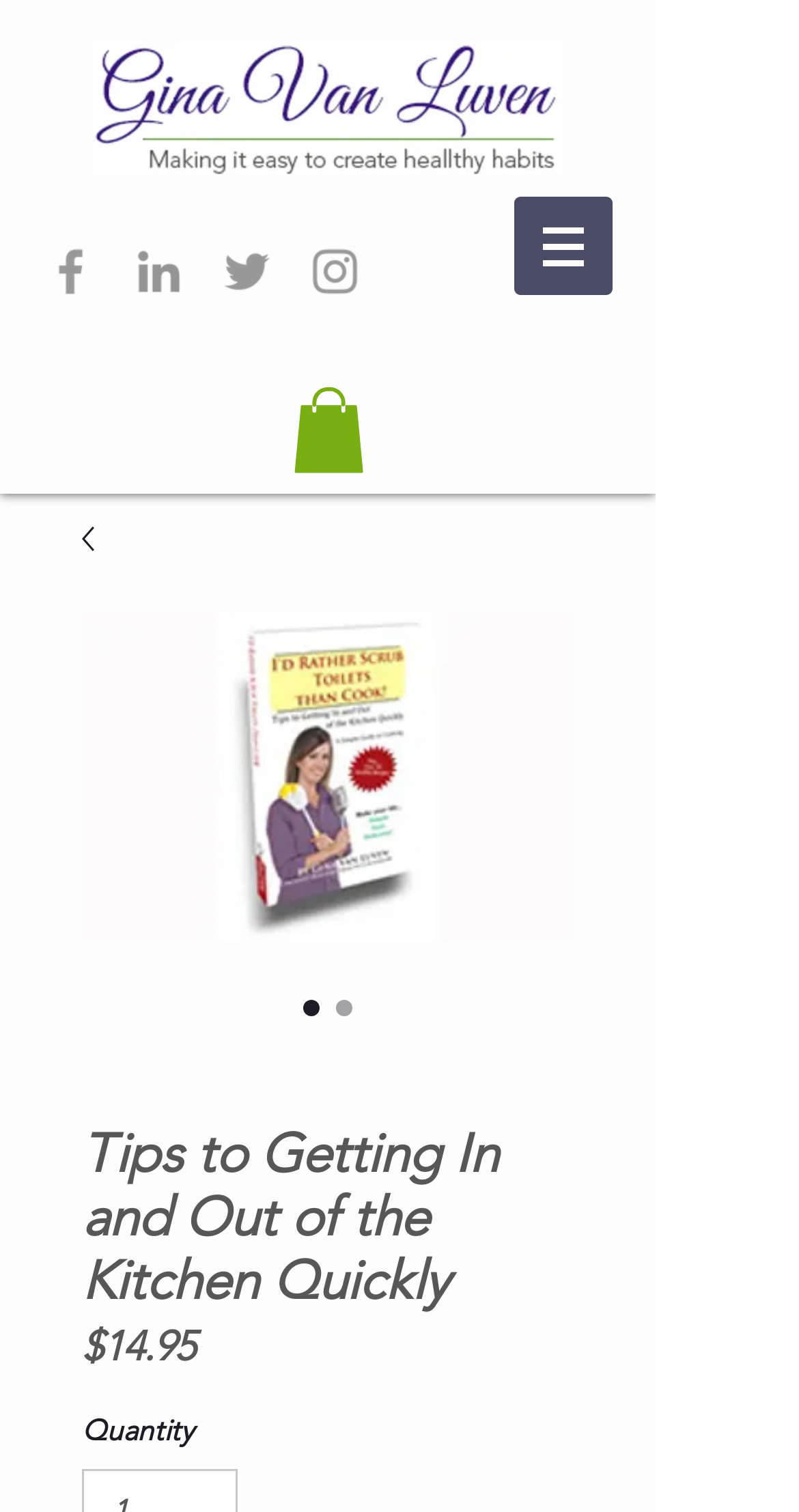Identify the main title of the webpage and generate its text content.

Tips to Getting In and Out of the Kitchen Quickly